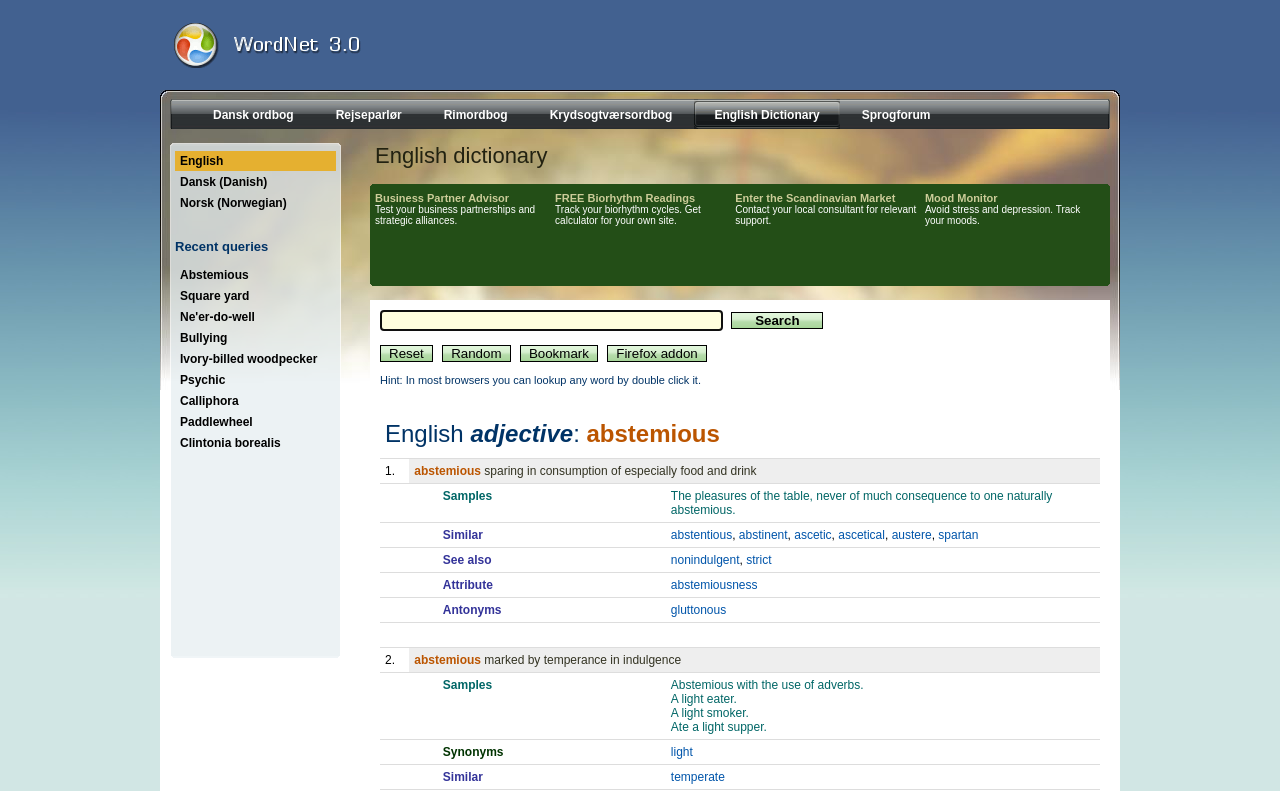Please specify the bounding box coordinates of the area that should be clicked to accomplish the following instruction: "Look up the word 'Abstemious'". The coordinates should consist of four float numbers between 0 and 1, i.e., [left, top, right, bottom].

[0.137, 0.334, 0.262, 0.36]